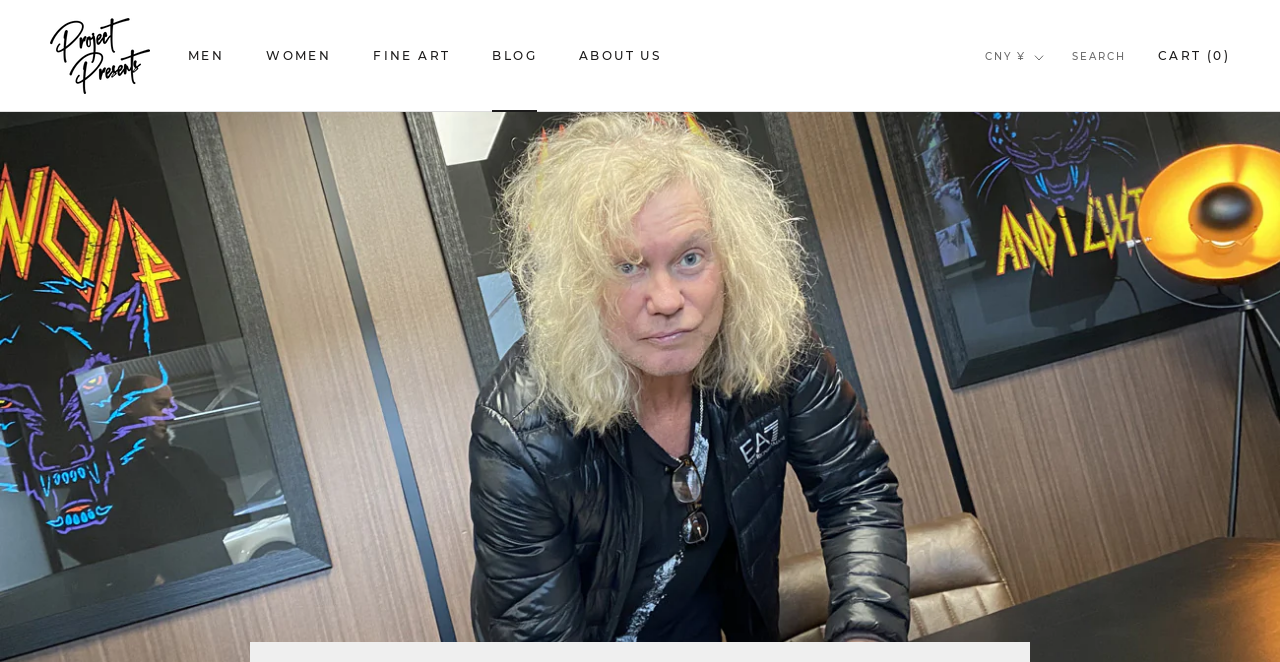Respond to the question below with a single word or phrase: What is the current currency selected?

CNY ¥